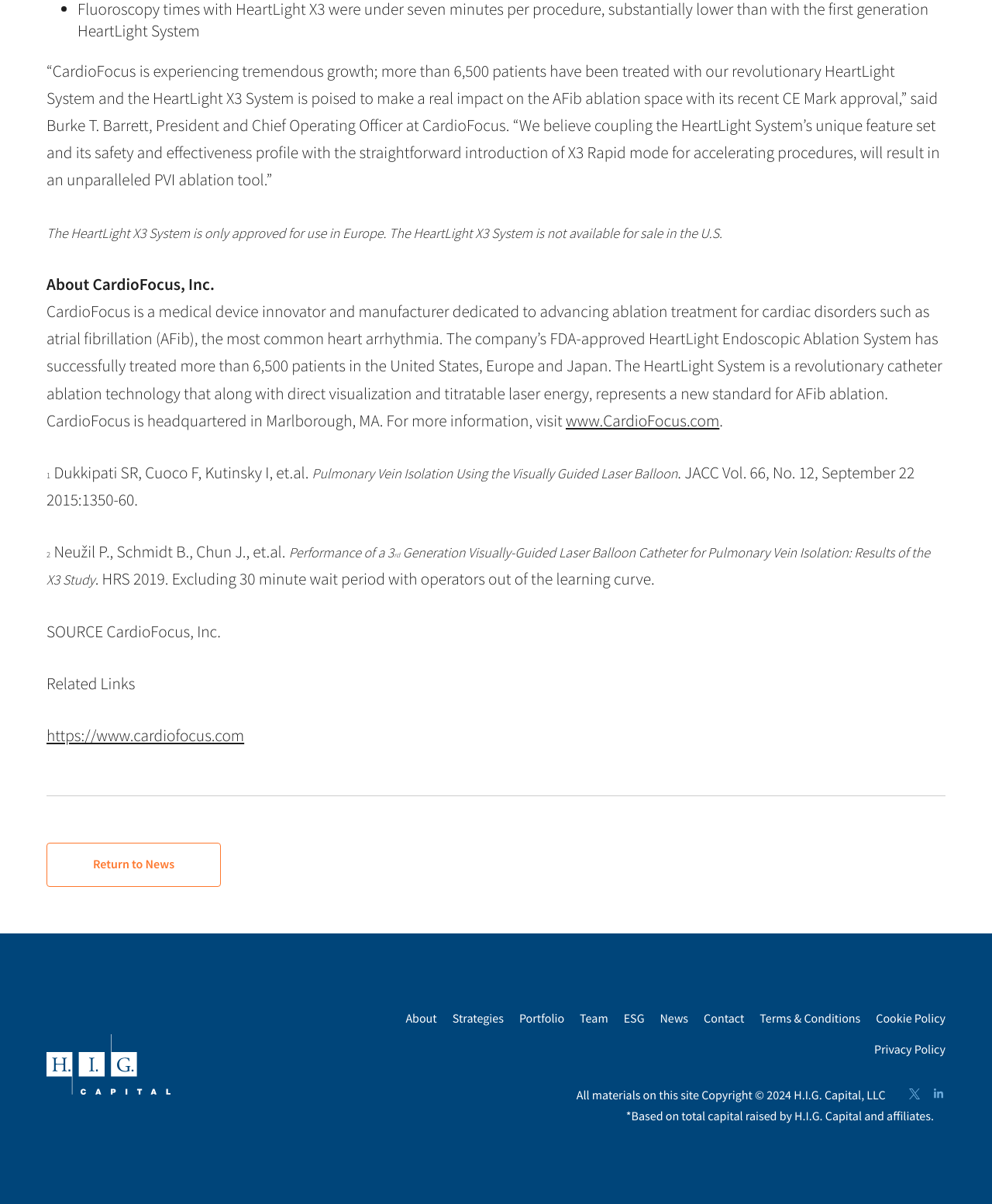What is the HeartLight System used for?
Please respond to the question with a detailed and well-explained answer.

The text mentions that the HeartLight System is a revolutionary catheter ablation technology that represents a new standard for AFib ablation, indicating that it is used for atrial fibrillation ablation.